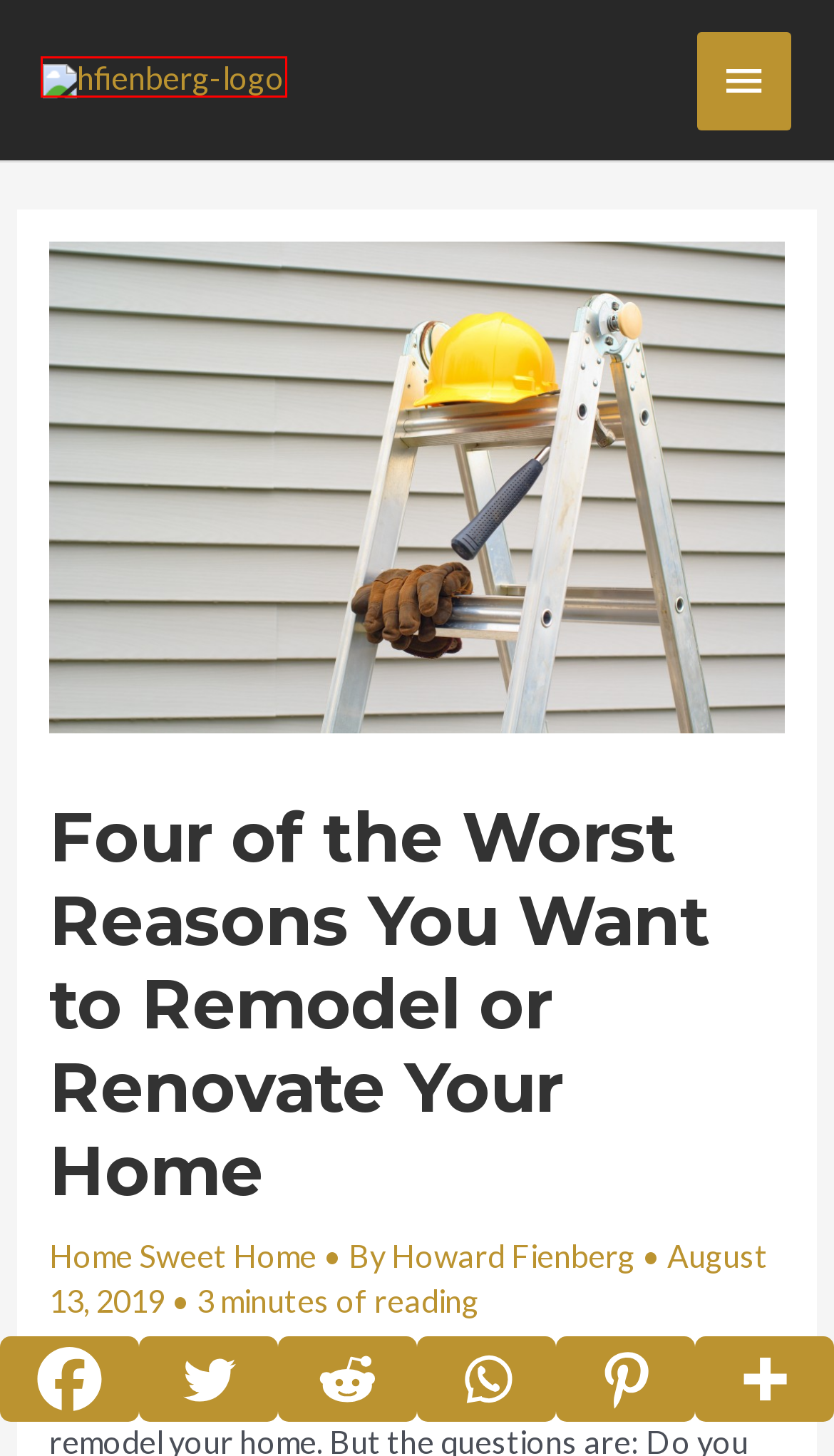You have a screenshot of a webpage with a red rectangle bounding box around a UI element. Choose the best description that matches the new page after clicking the element within the bounding box. The candidate descriptions are:
A. Fit N' Fab Archives - Howard Fienberg
B. Home Sweet Home Archives - Howard Fienberg
C. How to Keep Your Home Safe and Efficient A Comprehensive Guide - Howard Fienberg
D. How to Make Your Home Look Expensive on a Budget - Howard Fienberg
E. Uncategorized Archives - Howard Fienberg
F. Howard Fienberg | Lifestyle for Every Man
G. Building Your Own Barn Door A Simple Guide to Rustic Charm - Howard Fienberg
H. Outdoor Concrete Resurfacing: What are the Available Material Options? | Howard Fienberg

F